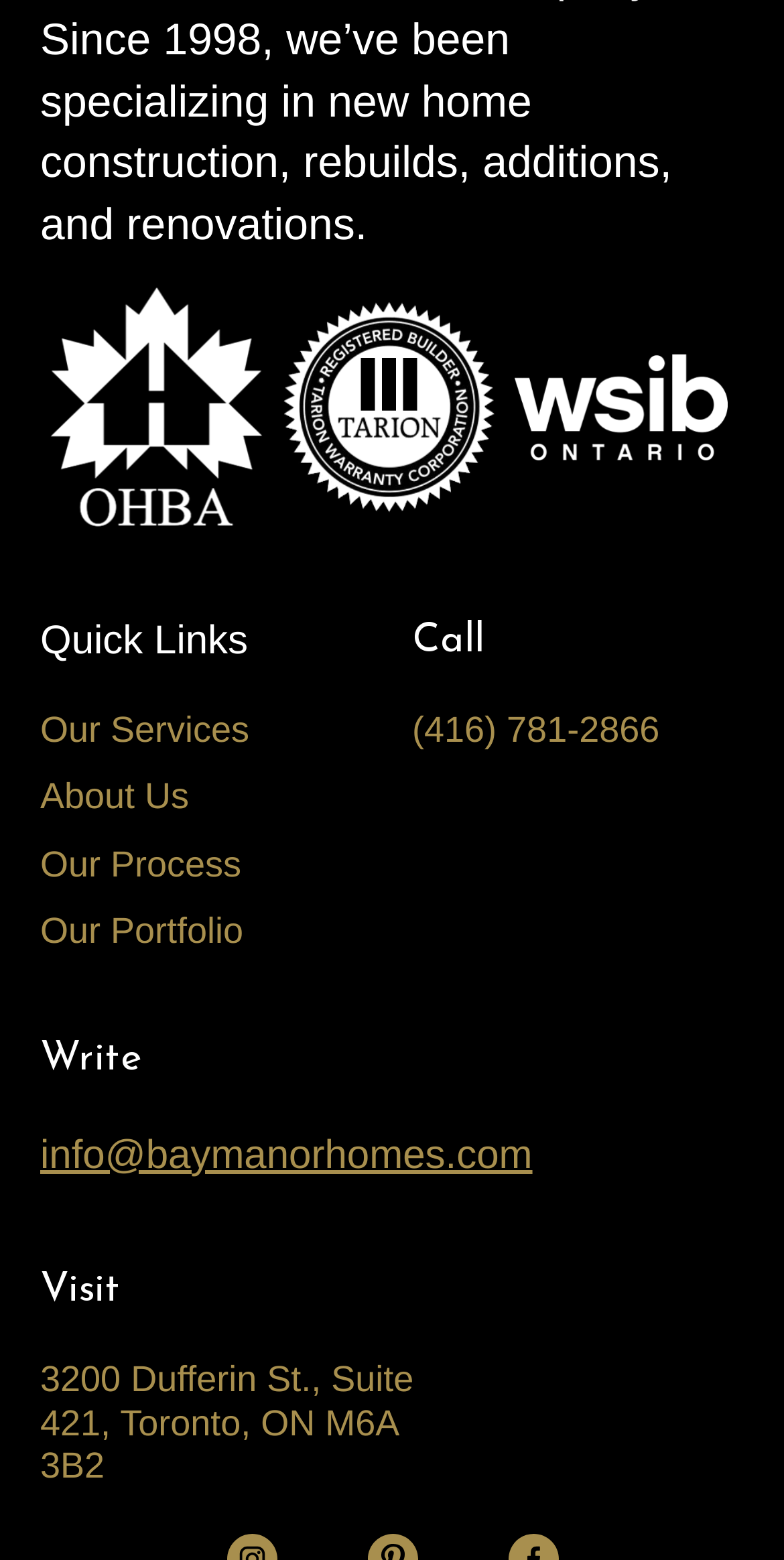Specify the bounding box coordinates of the area to click in order to follow the given instruction: "View the address of Bay Manor Homes."

[0.051, 0.871, 0.528, 0.953]